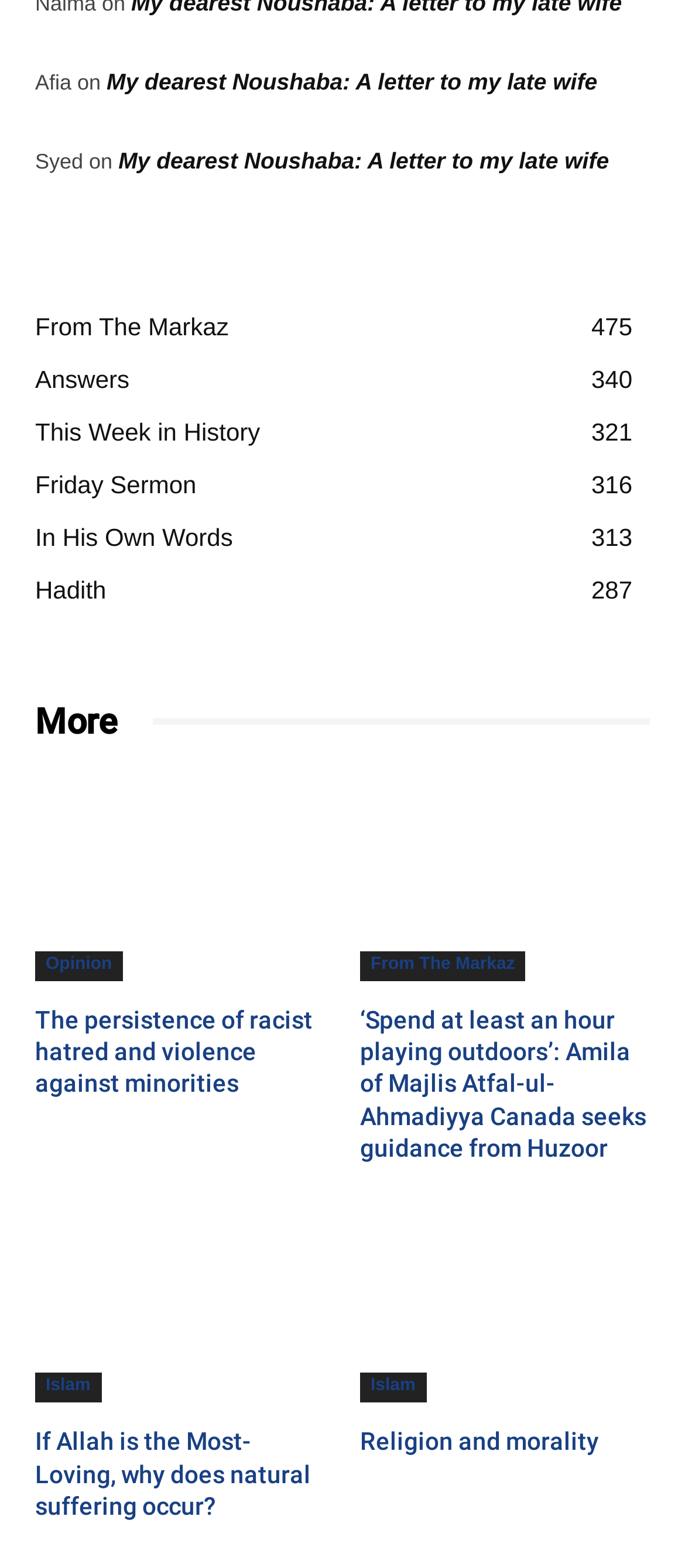Look at the image and write a detailed answer to the question: 
What is the title of the letter mentioned at the top?

The title of the letter mentioned at the top of the webpage is 'My dearest Noushaba: A letter to my late wife', which suggests that it is a personal and emotional letter written to a deceased loved one.